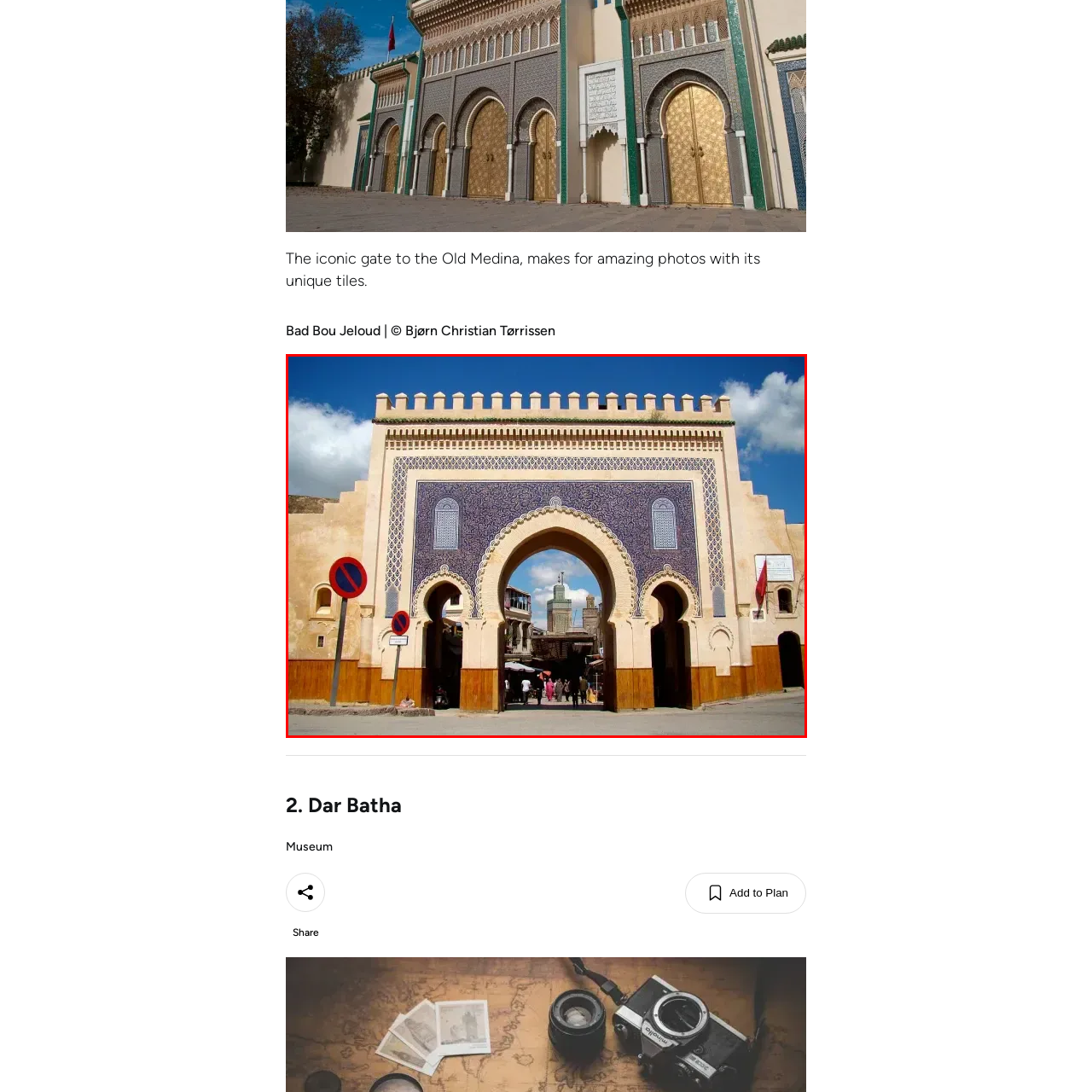Provide a thorough description of the image enclosed within the red border.

The image showcases the stunning Bad Bou Jeloud gate, an iconic entrance to the Old Medina of Fes, Morocco. Adorned with intricate tile work and serene arches, this architectural marvel encapsulates the rich cultural heritage of the region. The gate, with its majestic design, serves as a popular backdrop for photography, inviting visitors to capture its beauty against the vibrant blue sky. In the background, hints of bustling market life can be seen, reflecting the lively atmosphere that characterizes the Old Medina. The combination of historical significance and artistic craftsmanship makes this gate a must-see for anyone exploring Fes.